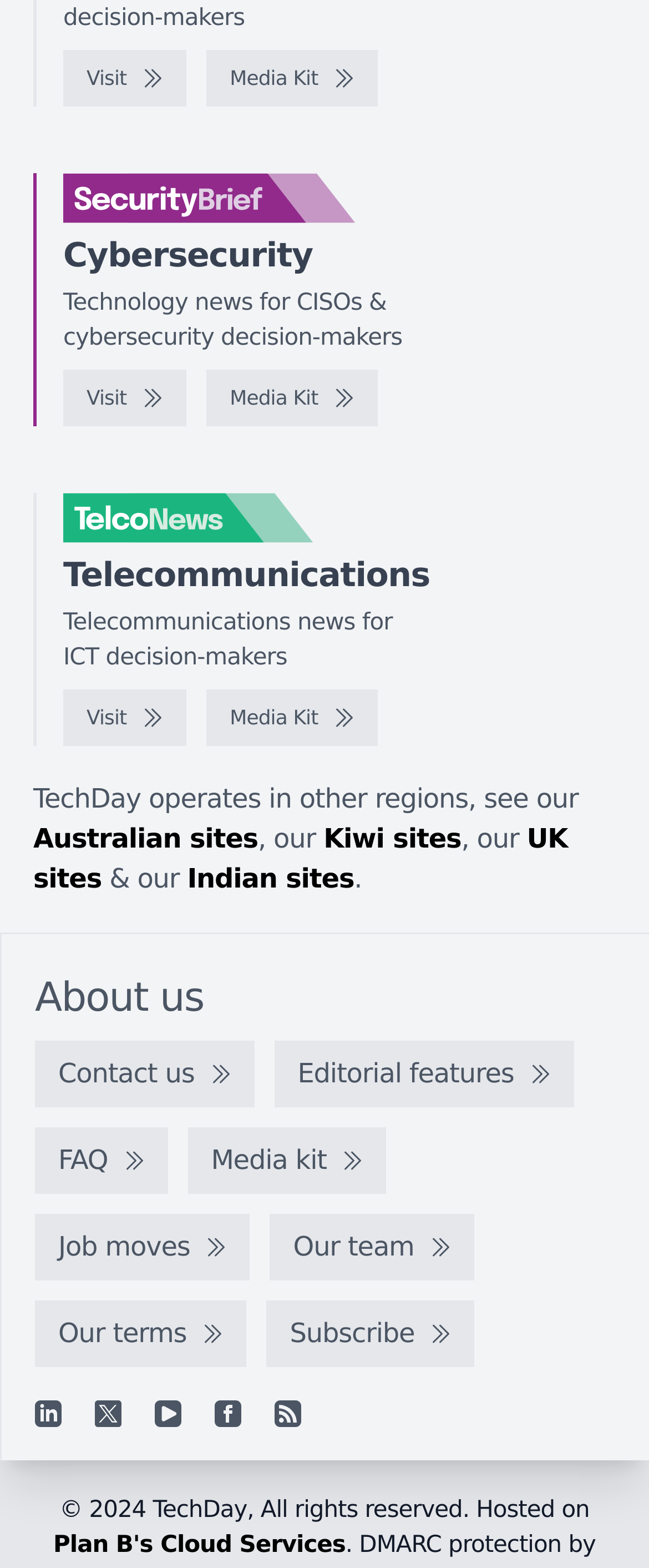Please mark the clickable region by giving the bounding box coordinates needed to complete this instruction: "Subscribe".

[0.411, 0.829, 0.731, 0.872]